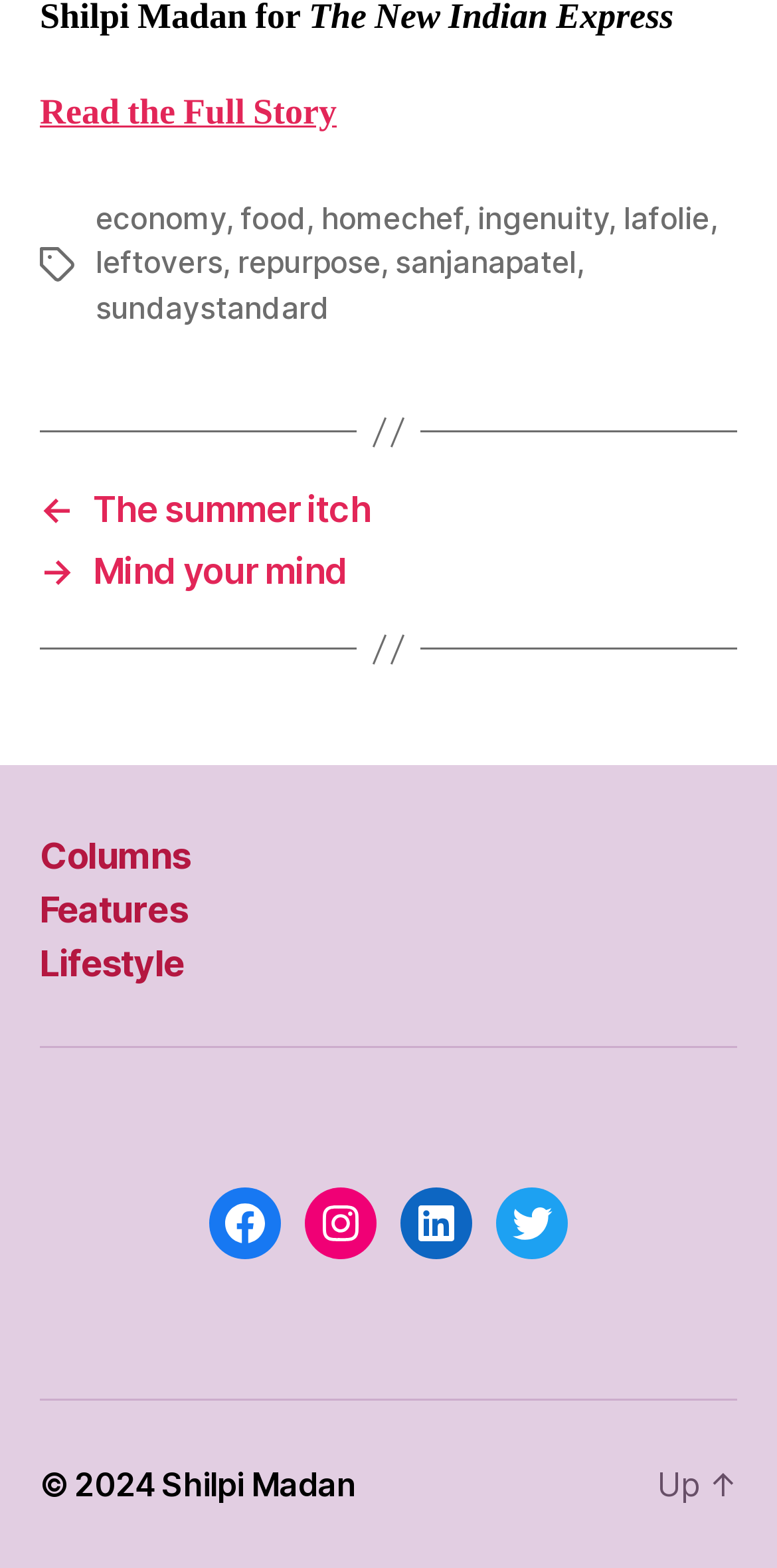Please determine the bounding box coordinates of the section I need to click to accomplish this instruction: "View the post 'The summer itch'".

[0.051, 0.312, 0.949, 0.338]